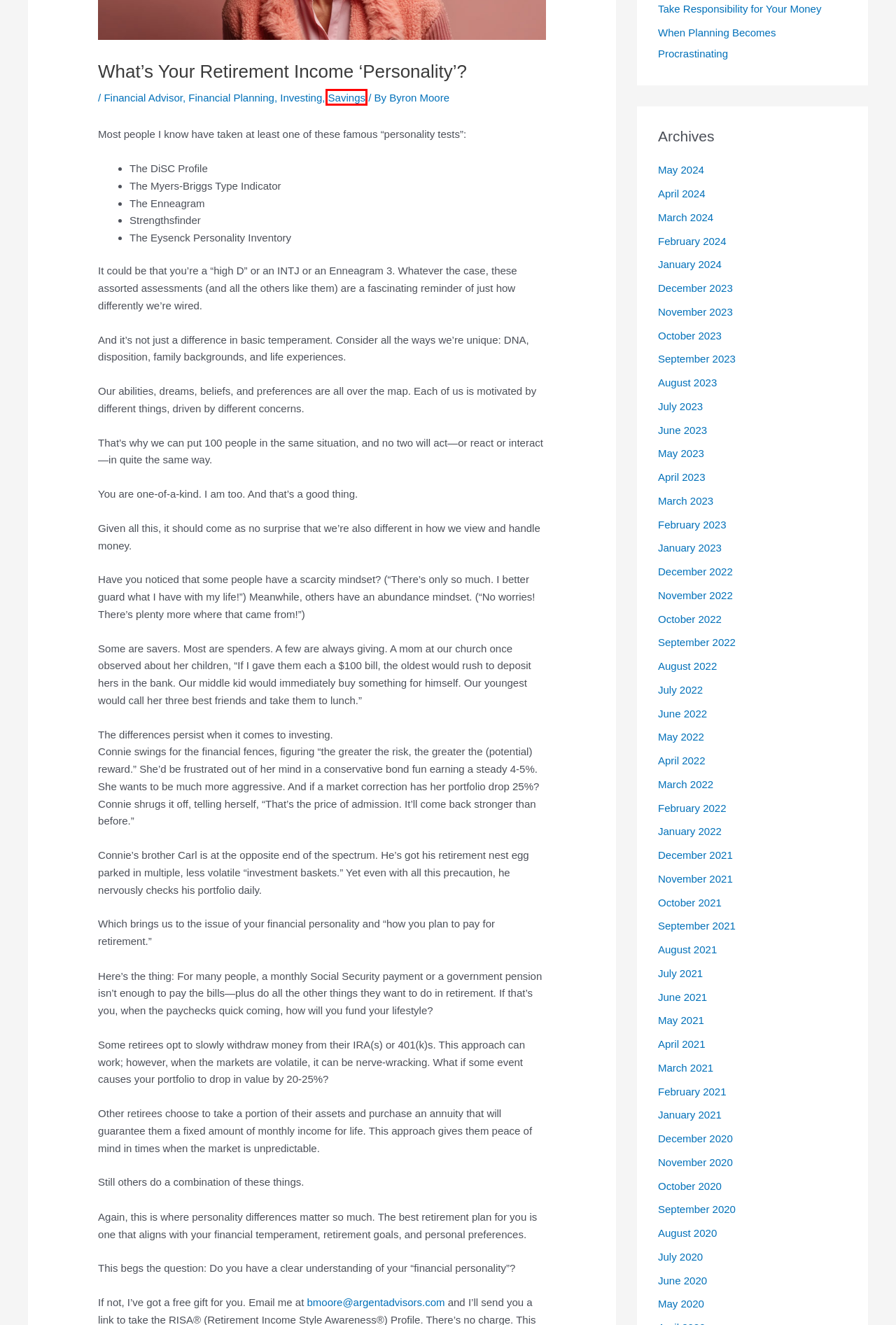You have a screenshot showing a webpage with a red bounding box around a UI element. Choose the webpage description that best matches the new page after clicking the highlighted element. Here are the options:
A. December 2020 – Argent Advisors
B. January 2024 – Argent Advisors
C. Financial Advisor – Argent Advisors
D. Savings – Argent Advisors
E. December 2022 – Argent Advisors
F. Investing – Argent Advisors
G. September 2020 – Argent Advisors
H. Byron Moore – Argent Advisors

D